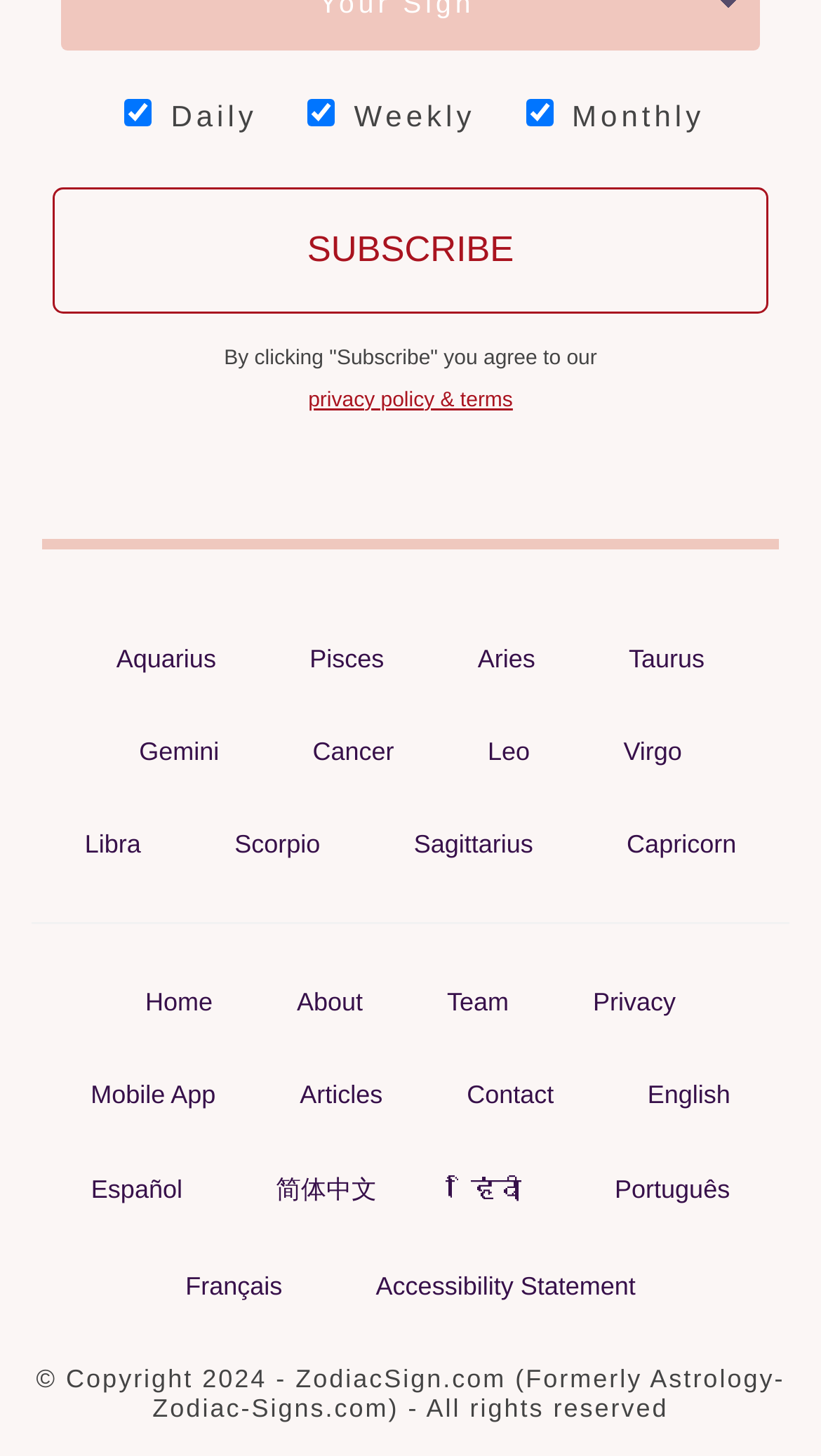What is the main topic of this website?
Using the image as a reference, give a one-word or short phrase answer.

Zodiac signs